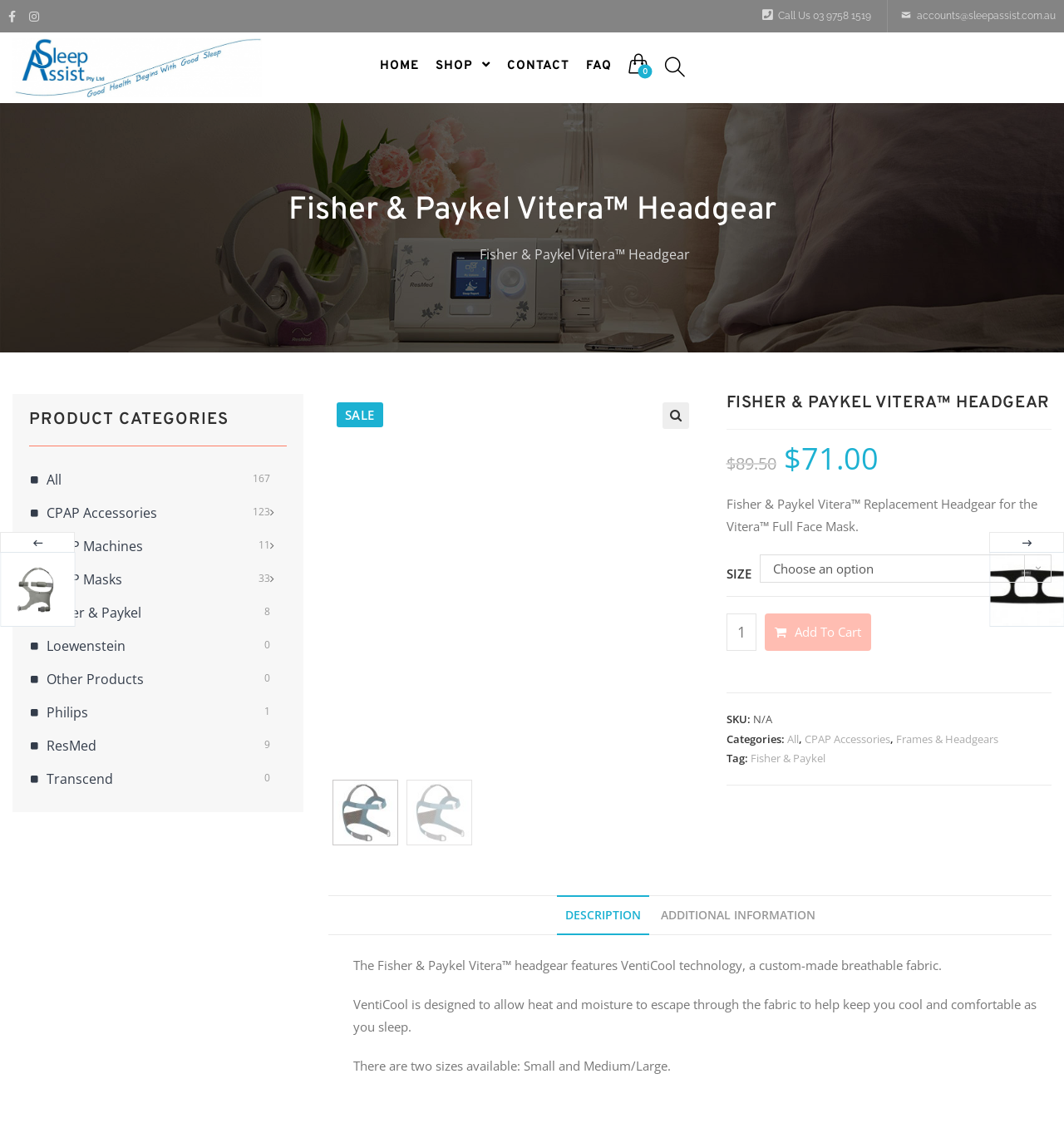Provide a comprehensive description of the webpage.

This webpage is about the Fisher & Paykel Vitera Headgear, a replacement headgear for the Vitera Full Face Mask. At the top of the page, there are several links, including "Call Us" and "accounts@sleepassist.com.au", as well as social media icons. Below these links, there is a navigation menu with options such as "HOME", "SHOP", "CONTACT", and "FAQ".

The main content of the page is divided into two sections. On the left side, there is a product image and a brief description of the headgear, including its features and benefits. Below this, there are options to select the size and quantity of the product, as well as an "Add to Cart" button.

On the right side, there is a section with product categories, including "All", "CPAP Accessories", "CPAP Machines", and others. Each category has a number of products listed below it.

Below the product information, there are two tabs: "DESCRIPTION" and "ADDITIONAL INFORMATION". The "DESCRIPTION" tab is selected by default and provides a detailed description of the headgear, including its features and benefits. The "ADDITIONAL INFORMATION" tab is not selected by default, but it likely provides additional details about the product.

At the bottom of the page, there is a section with complementary information, including a heading "PRODUCT CATEGORIES" and a list of categories with the number of products in each category.